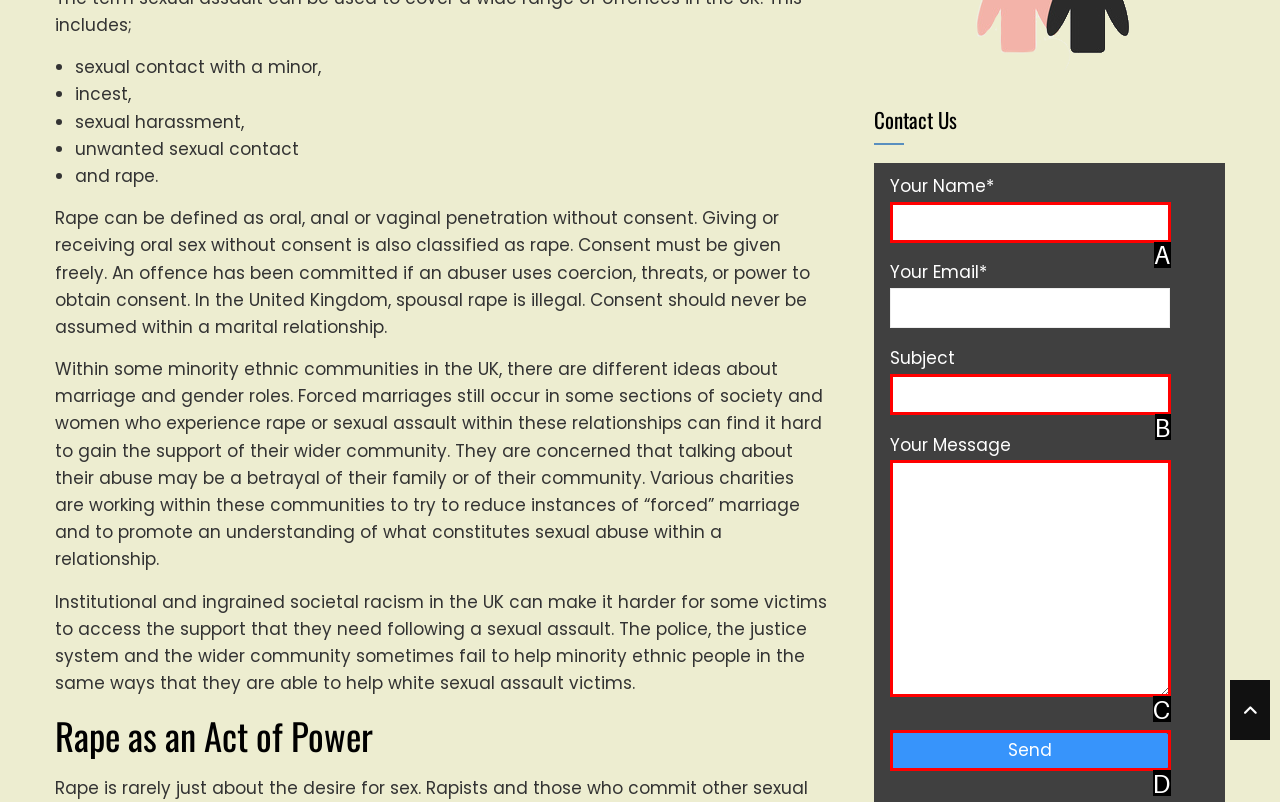Find the UI element described as: parent_node: * Denotes required. value="Send"
Reply with the letter of the appropriate option.

D